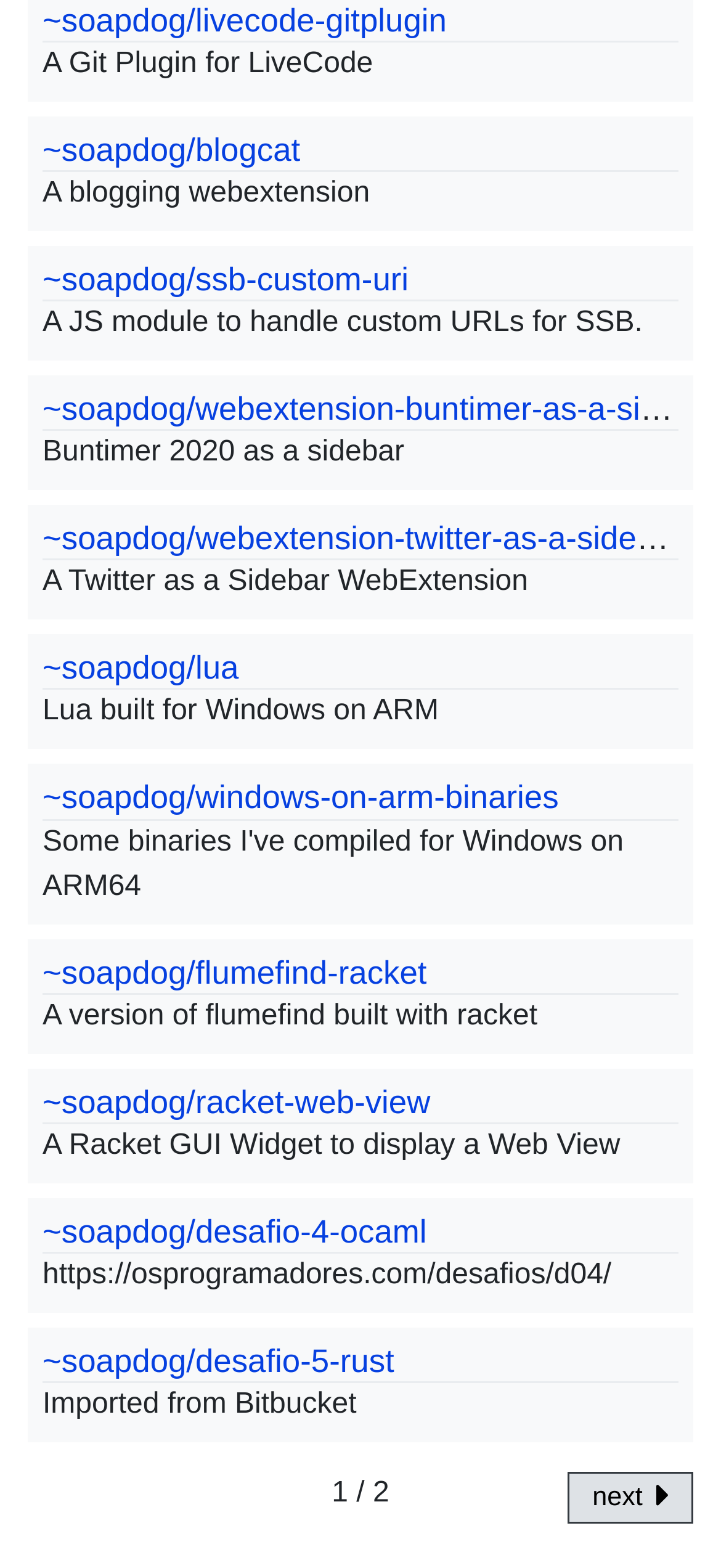Please identify the coordinates of the bounding box for the clickable region that will accomplish this instruction: "View the next page".

[0.788, 0.939, 0.961, 0.971]